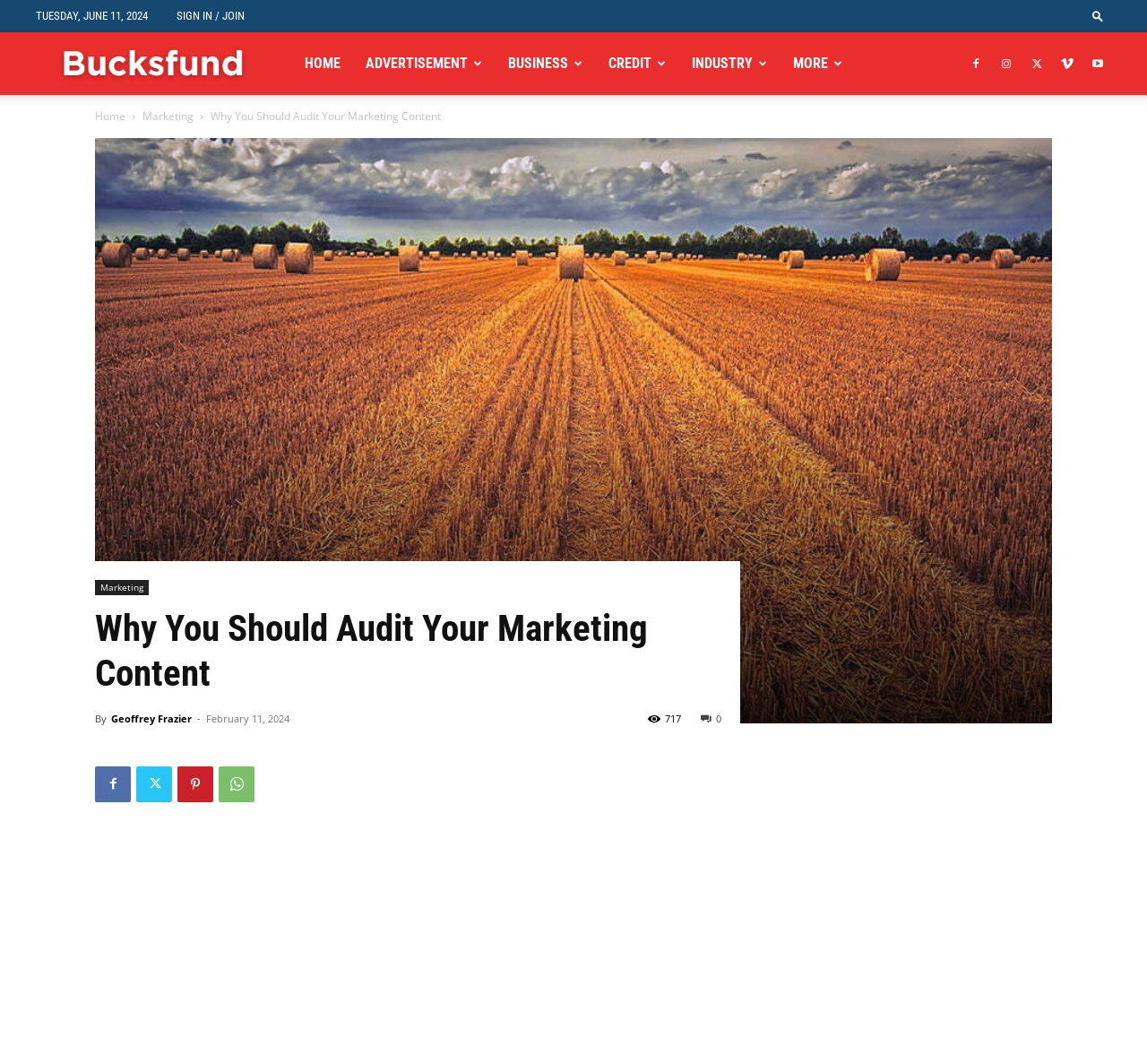Locate and provide the bounding box coordinates for the HTML element that matches this description: "Sign in / Join".

[0.154, 0.008, 0.213, 0.021]